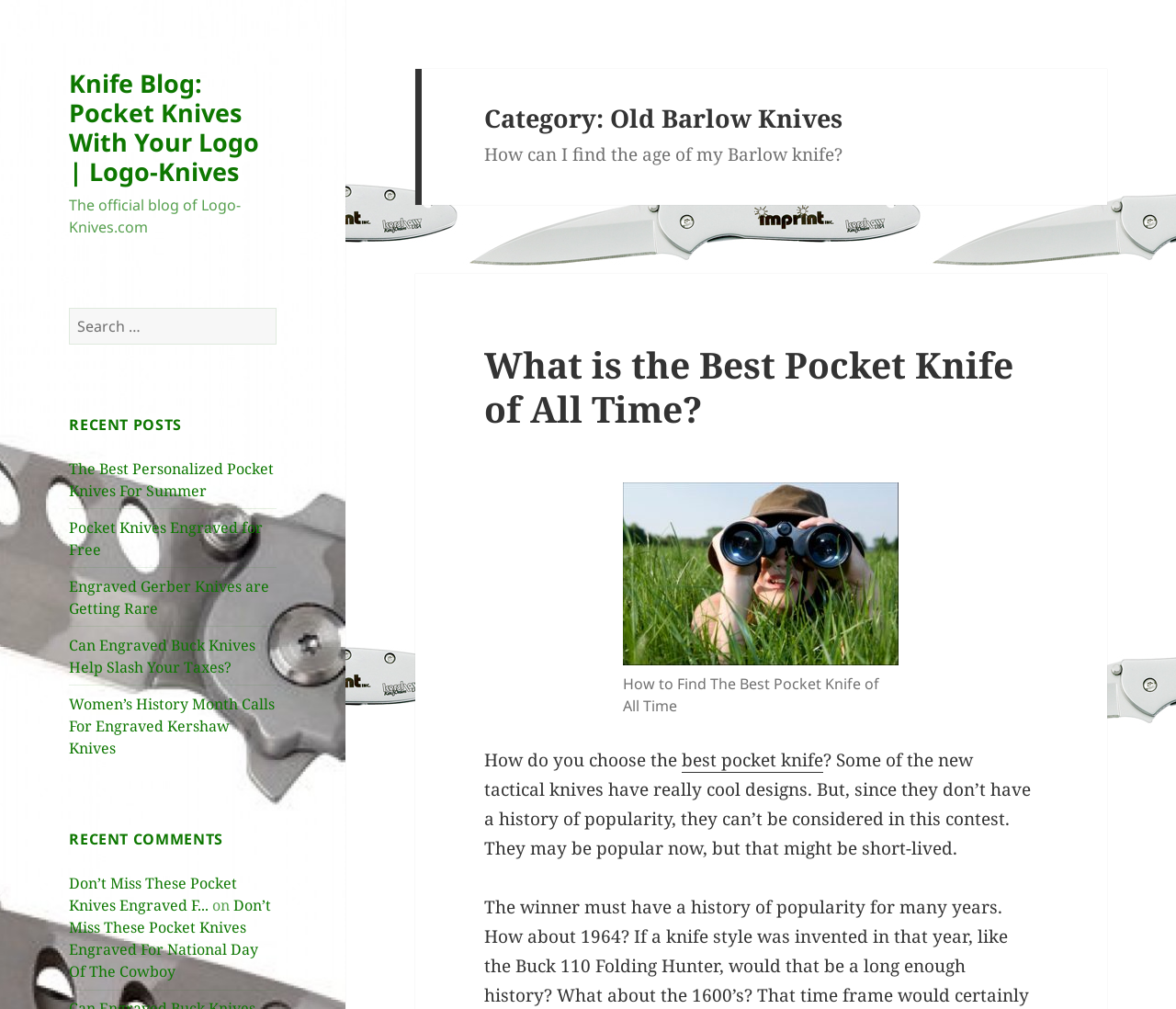What is the purpose of the search box?
Please answer the question with as much detail as possible using the screenshot.

The purpose of the search box can be inferred from its location and label. The search box is located at the top of the webpage, and it has a label that says 'Search for:'. This suggests that the search box is intended for users to search for specific content within the blog.